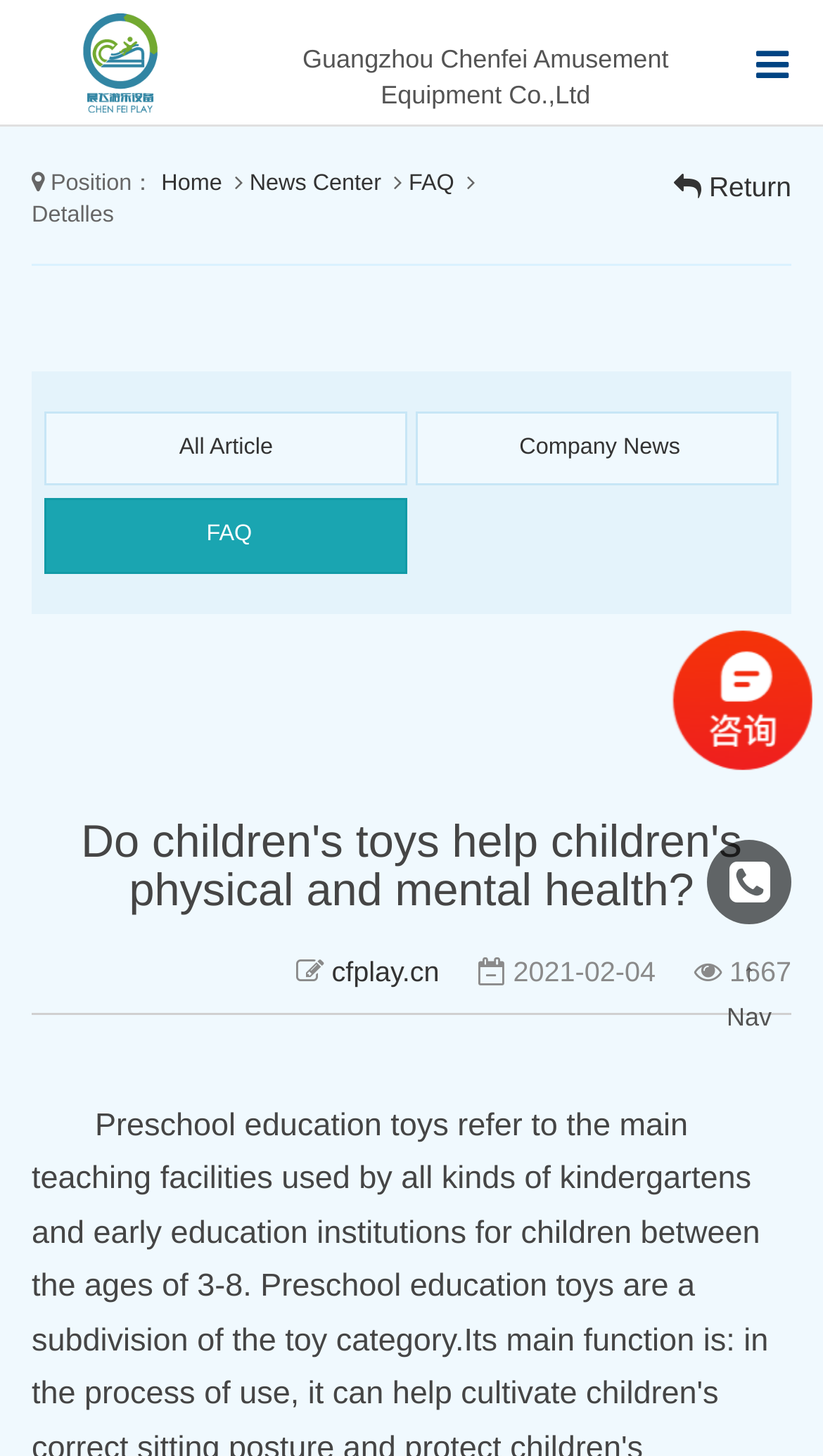Answer the following query concisely with a single word or phrase:
What is the company name?

Guangzhou Chenfei Amusement Equipment Co.,Ltd